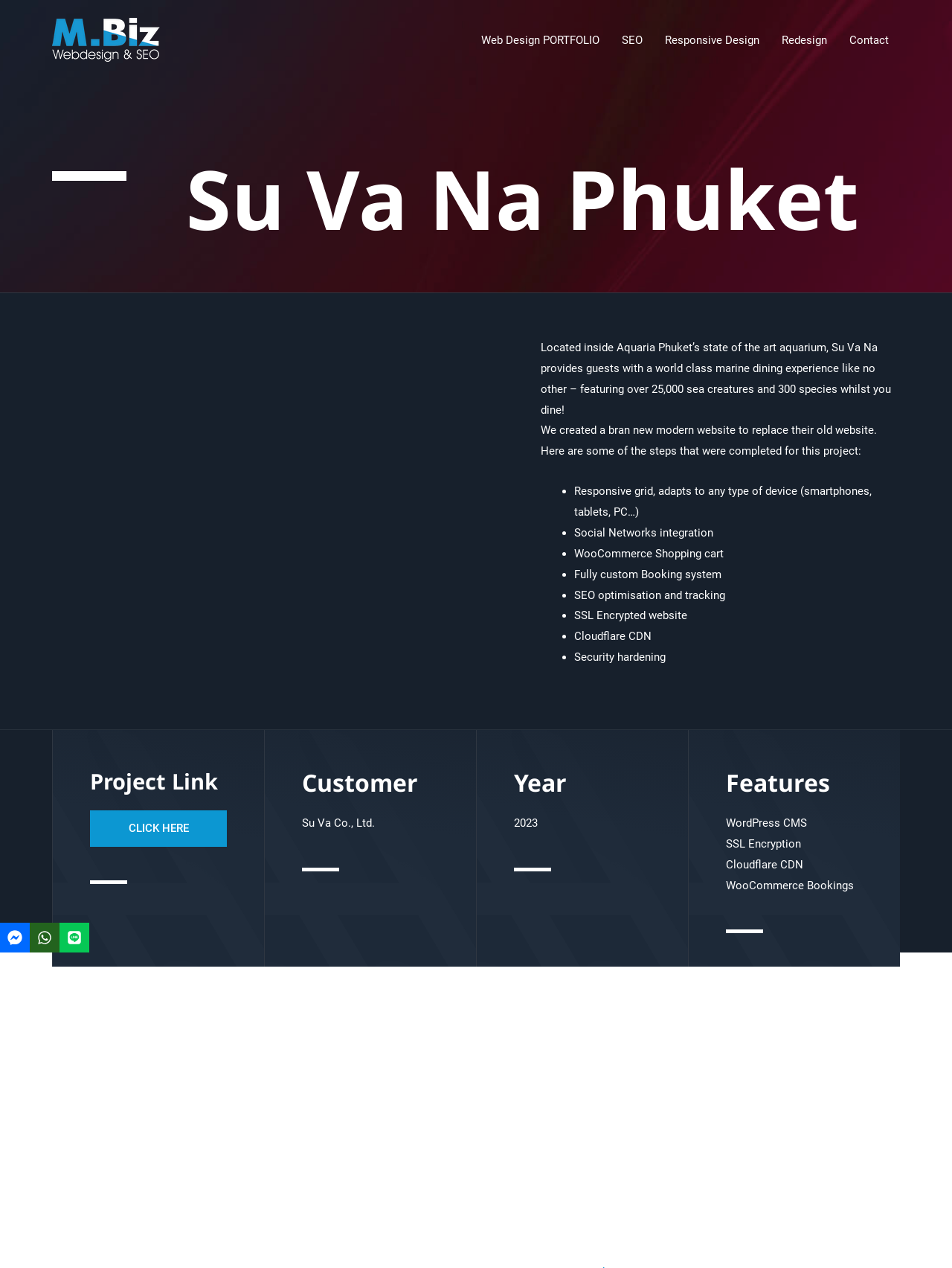Use the details in the image to answer the question thoroughly: 
What is the name of the restaurant?

The name of the restaurant can be found in the heading element with the text 'Su Va Na Phuket' located at the top of the webpage.